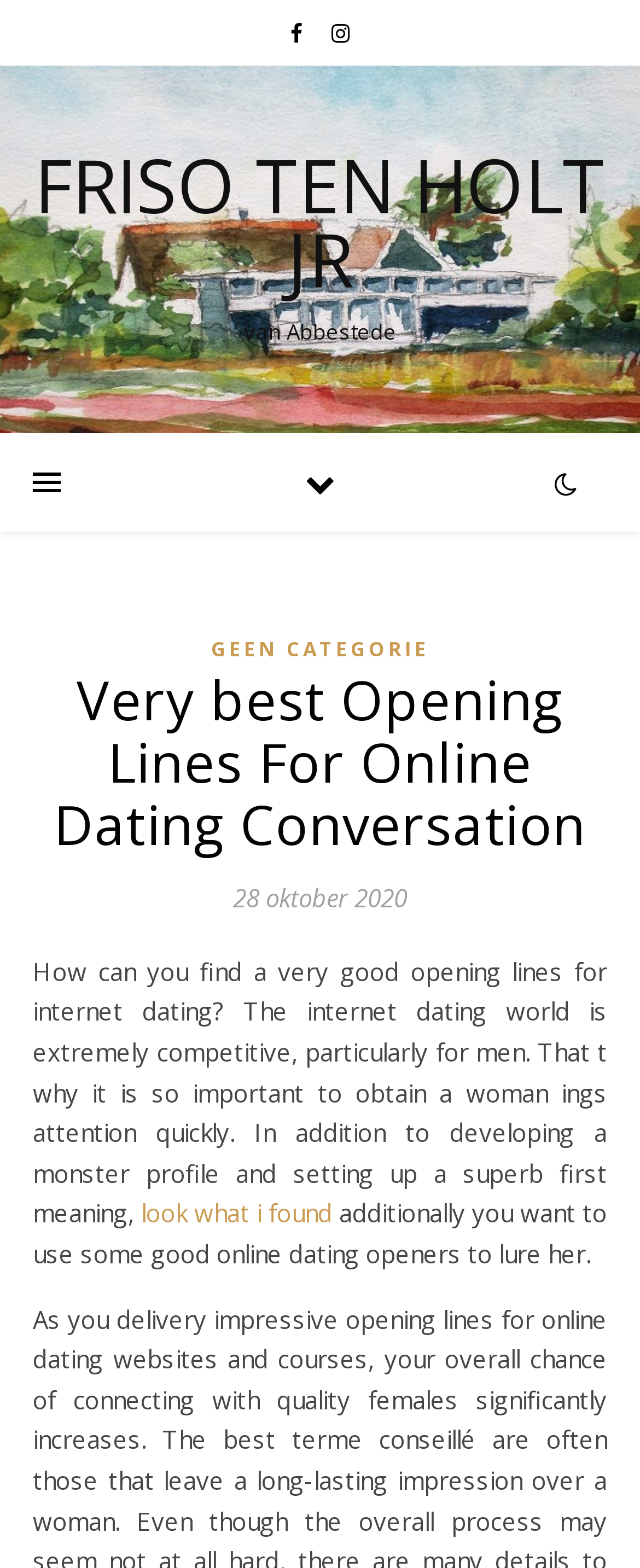Answer the question in one word or a short phrase:
What is the date of the article?

28 oktober 2020